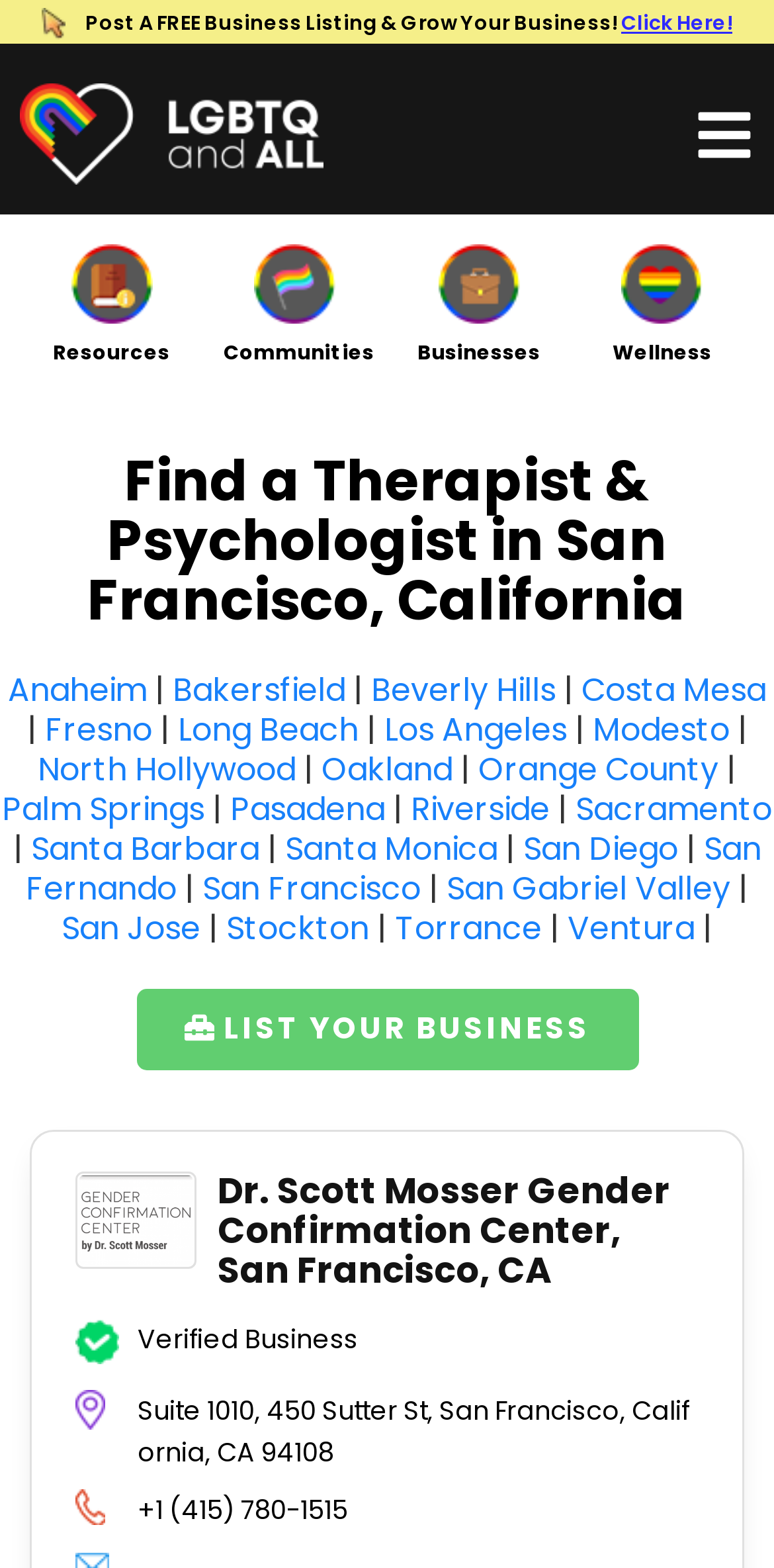What is the name of the first clinic listed on the webpage?
Analyze the image and provide a thorough answer to the question.

By looking at the webpage, I found that the first clinic listed is Dr. Scott Mosser Gender Confirmation Center, which is located in San Francisco, California. The clinic's address and phone number are also provided on the webpage.